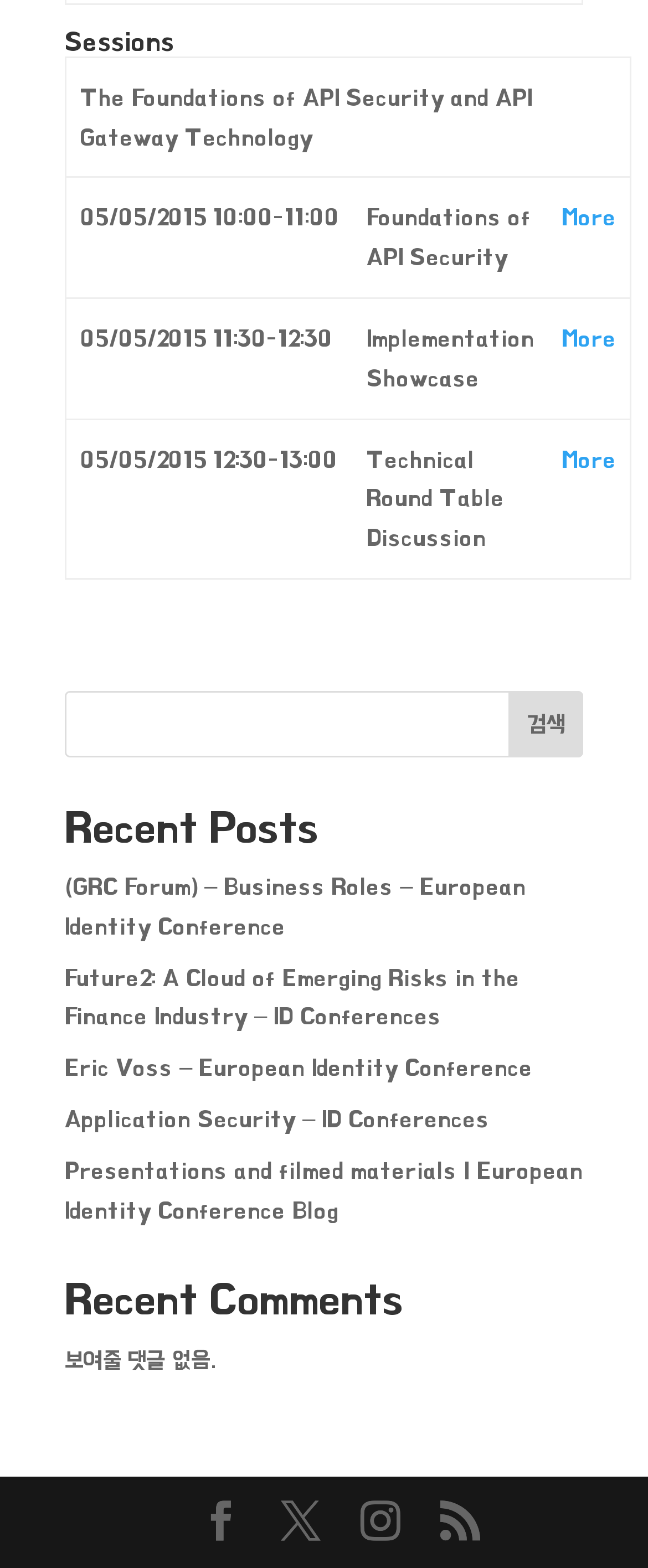What is the title of the first session?
Refer to the image and respond with a one-word or short-phrase answer.

The Foundations of API Security and API Gateway Technology